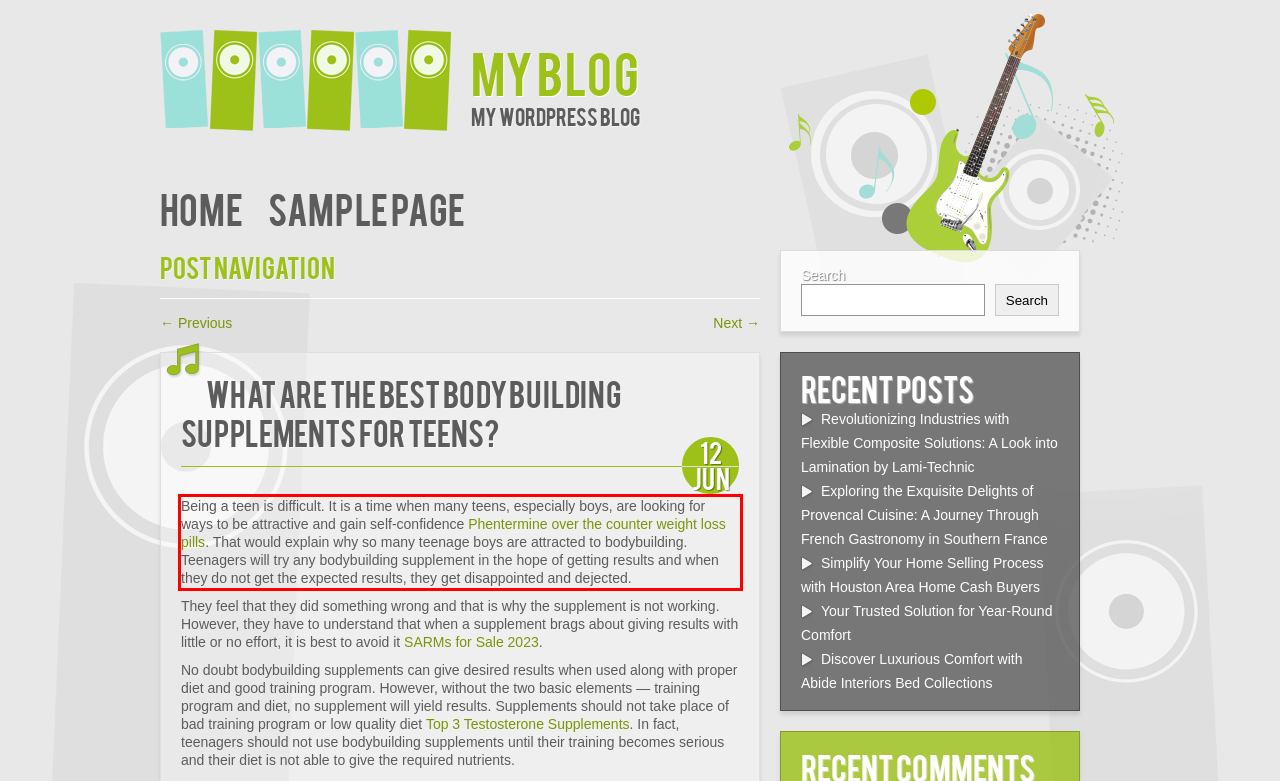In the screenshot of the webpage, find the red bounding box and perform OCR to obtain the text content restricted within this red bounding box.

Being a teen is difficult. It is a time when many teens, especially boys, are looking for ways to be attractive and gain self-confidence Phentermine over the counter weight loss pills. That would explain why so many teenage boys are attracted to bodybuilding. Teenagers will try any bodybuilding supplement in the hope of getting results and when they do not get the expected results, they get disappointed and dejected.